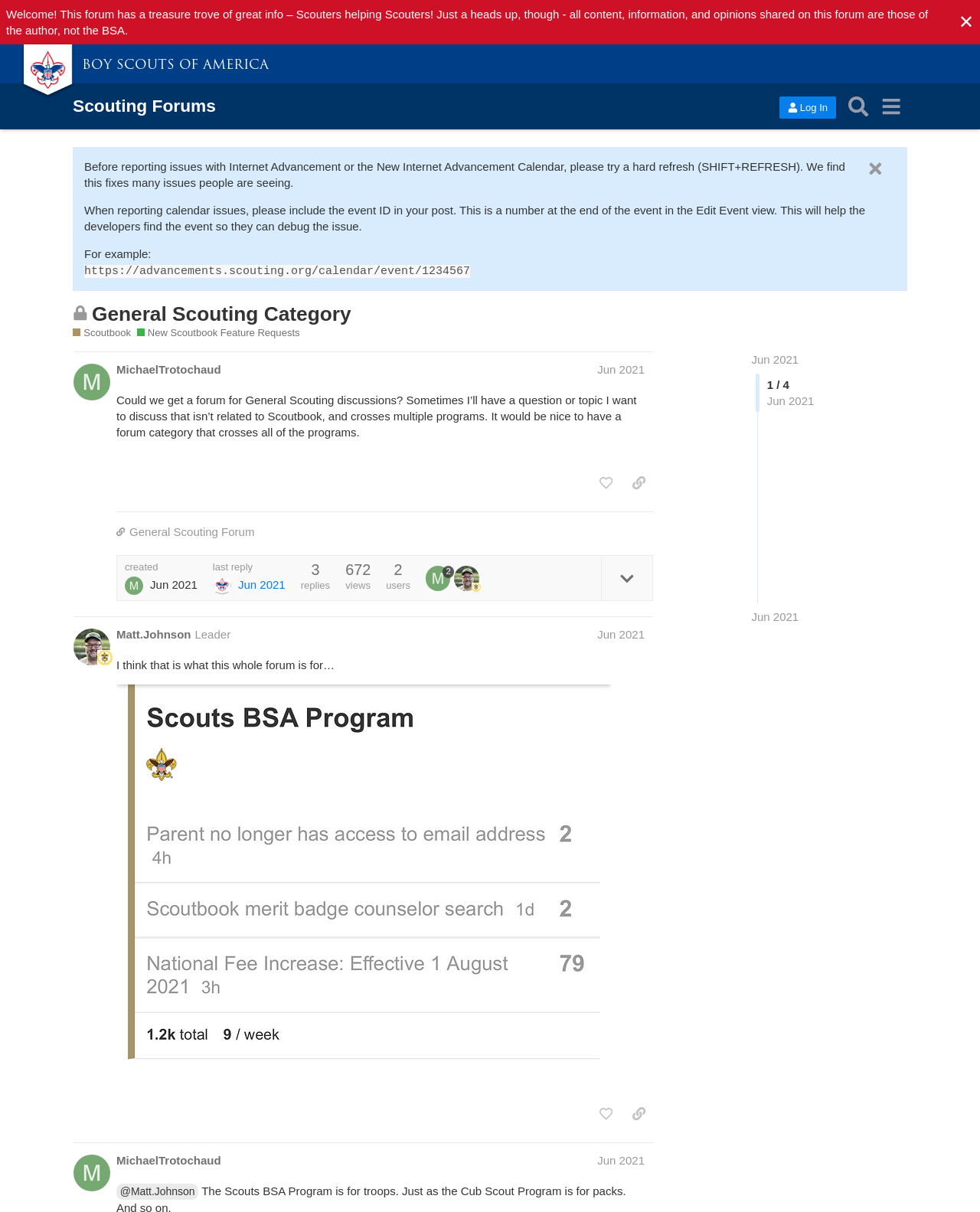What is the name of the user who created the first post?
Provide a fully detailed and comprehensive answer to the question.

The name of the user who created the first post can be found in the link element with the text 'MichaelTrotochaud' which is located inside the heading element with the text 'MichaelTrotochaud Jun 2021' at the top of the first post.